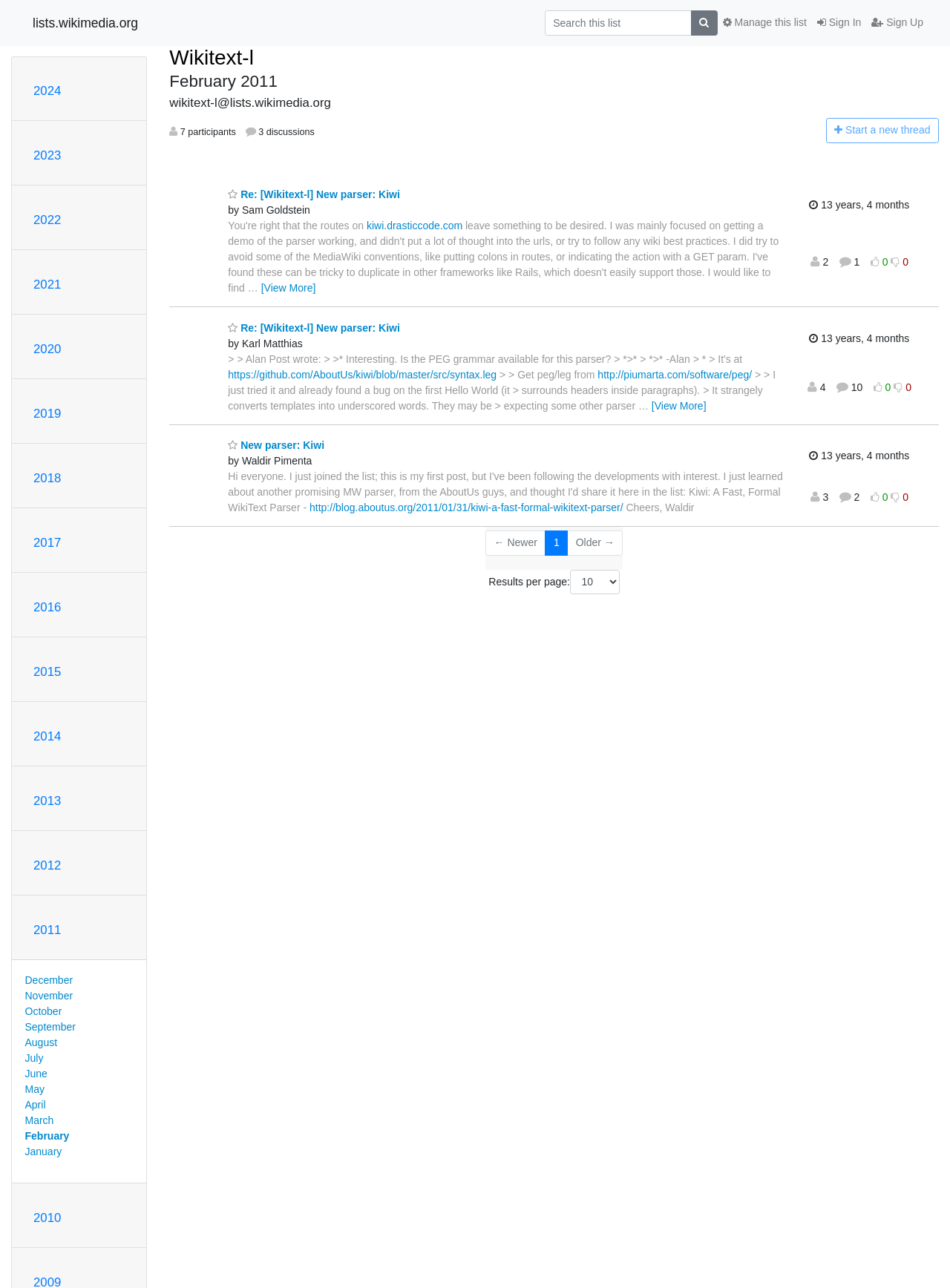Identify the bounding box for the UI element described as: "1-866-462-2486". Ensure the coordinates are four float numbers between 0 and 1, formatted as [left, top, right, bottom].

None